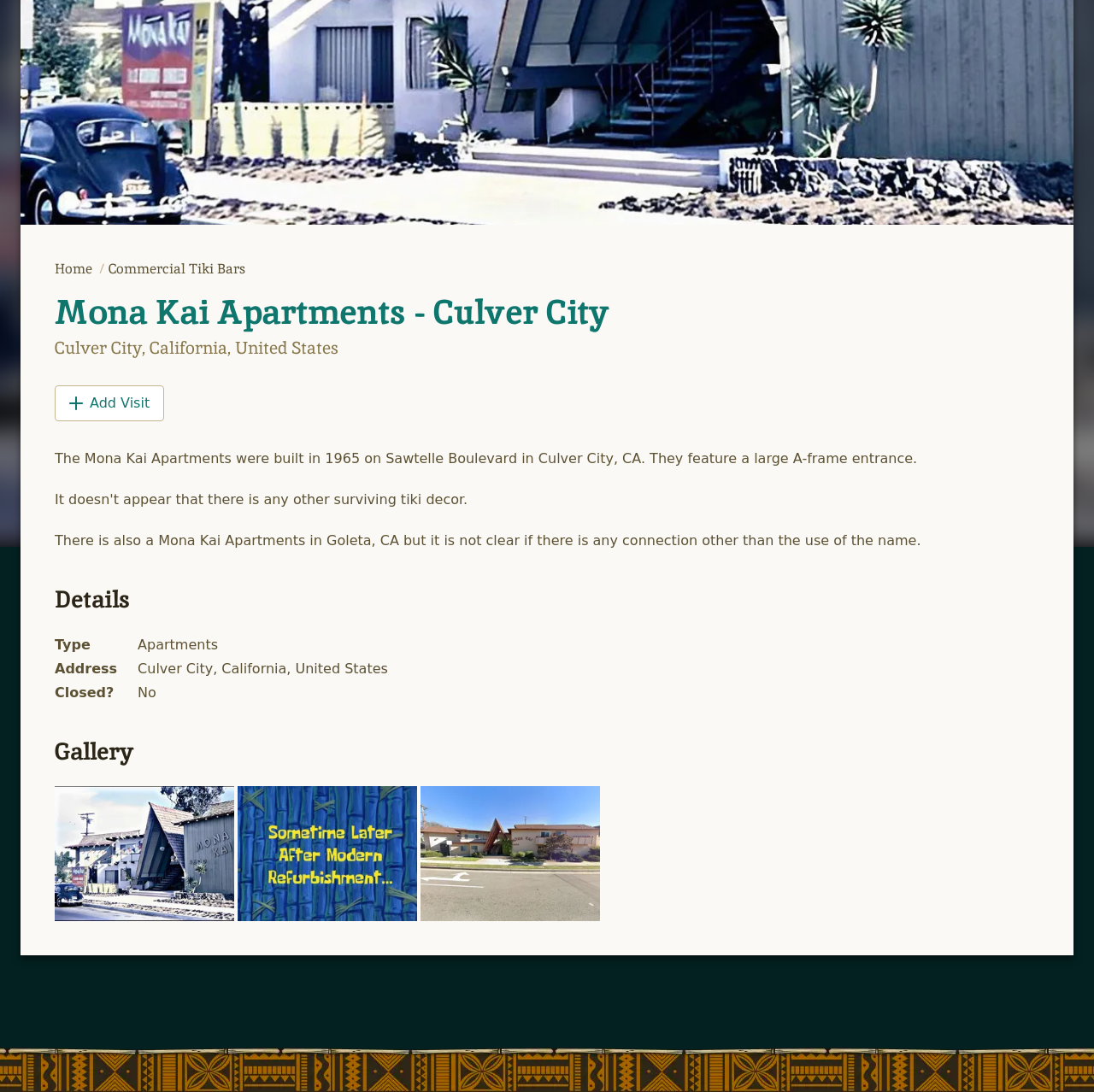Provide the bounding box coordinates for the UI element described in this sentence: "Add Visit". The coordinates should be four float values between 0 and 1, i.e., [left, top, right, bottom].

[0.05, 0.353, 0.15, 0.386]